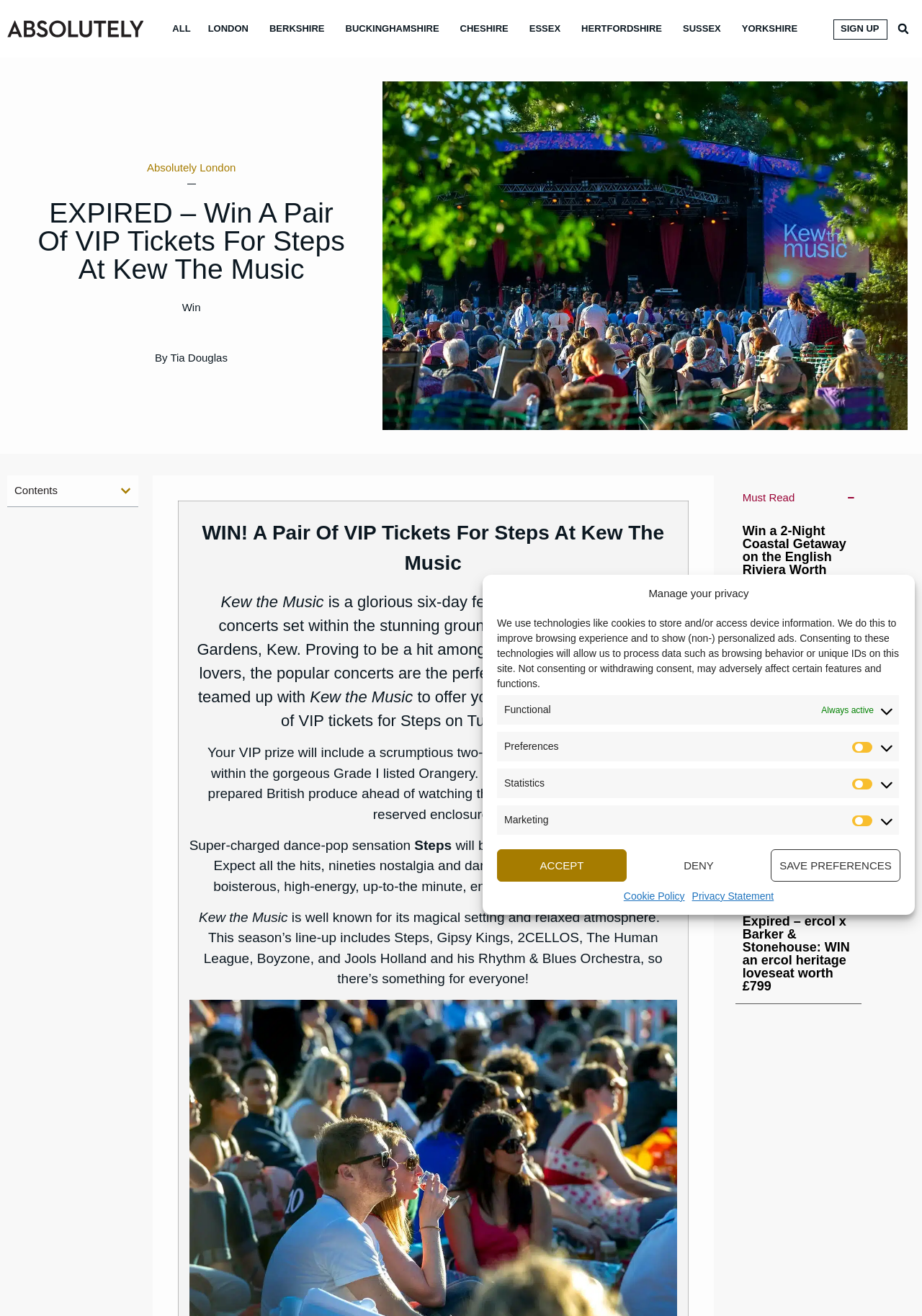Please indicate the bounding box coordinates of the element's region to be clicked to achieve the instruction: "Click the 'SIGN UP' button". Provide the coordinates as four float numbers between 0 and 1, i.e., [left, top, right, bottom].

[0.904, 0.015, 0.963, 0.03]